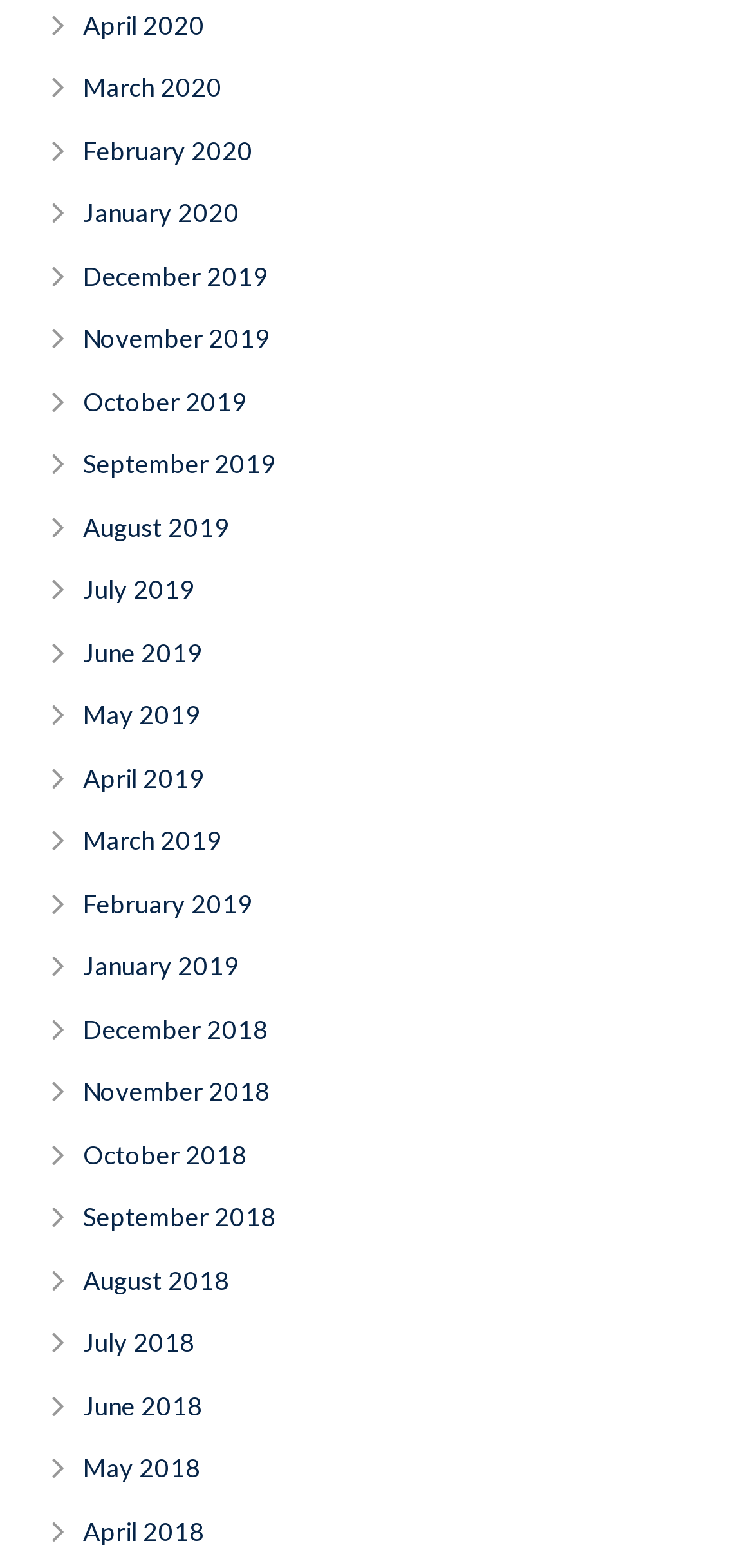Are the months listed in chronological order?
Look at the image and provide a detailed response to the question.

I examined the list of links and found that the months are not listed in chronological order. Instead, the latest months are listed at the top, and the earliest months are listed at the bottom.